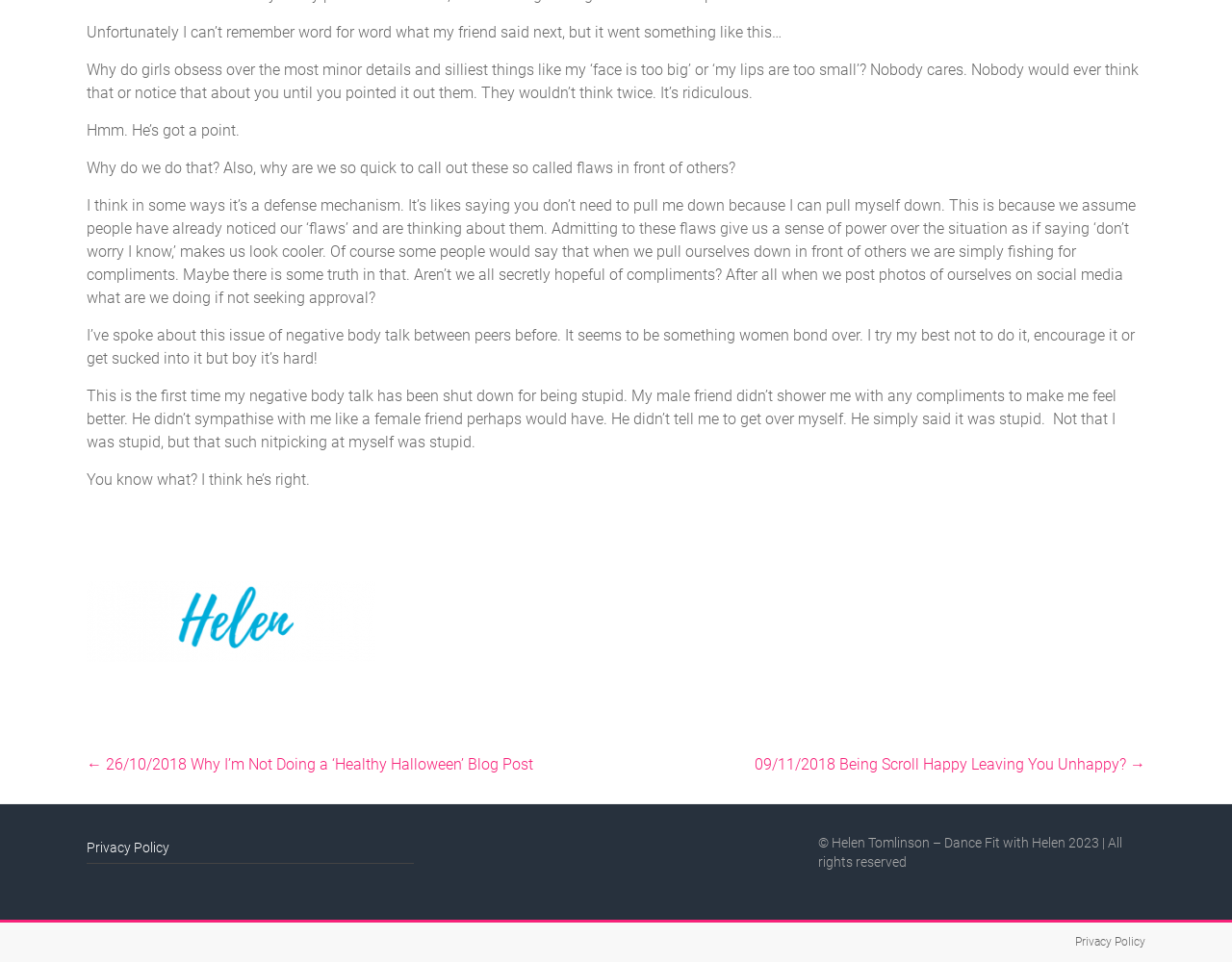What is the author of the article?
Look at the screenshot and provide an in-depth answer.

The author of the article can be found at the bottom of the webpage, where it says '© Helen Tomlinson – Dance Fit with Helen 2023 | All rights reserved'. This indicates that Helen Tomlinson is the author of the article.